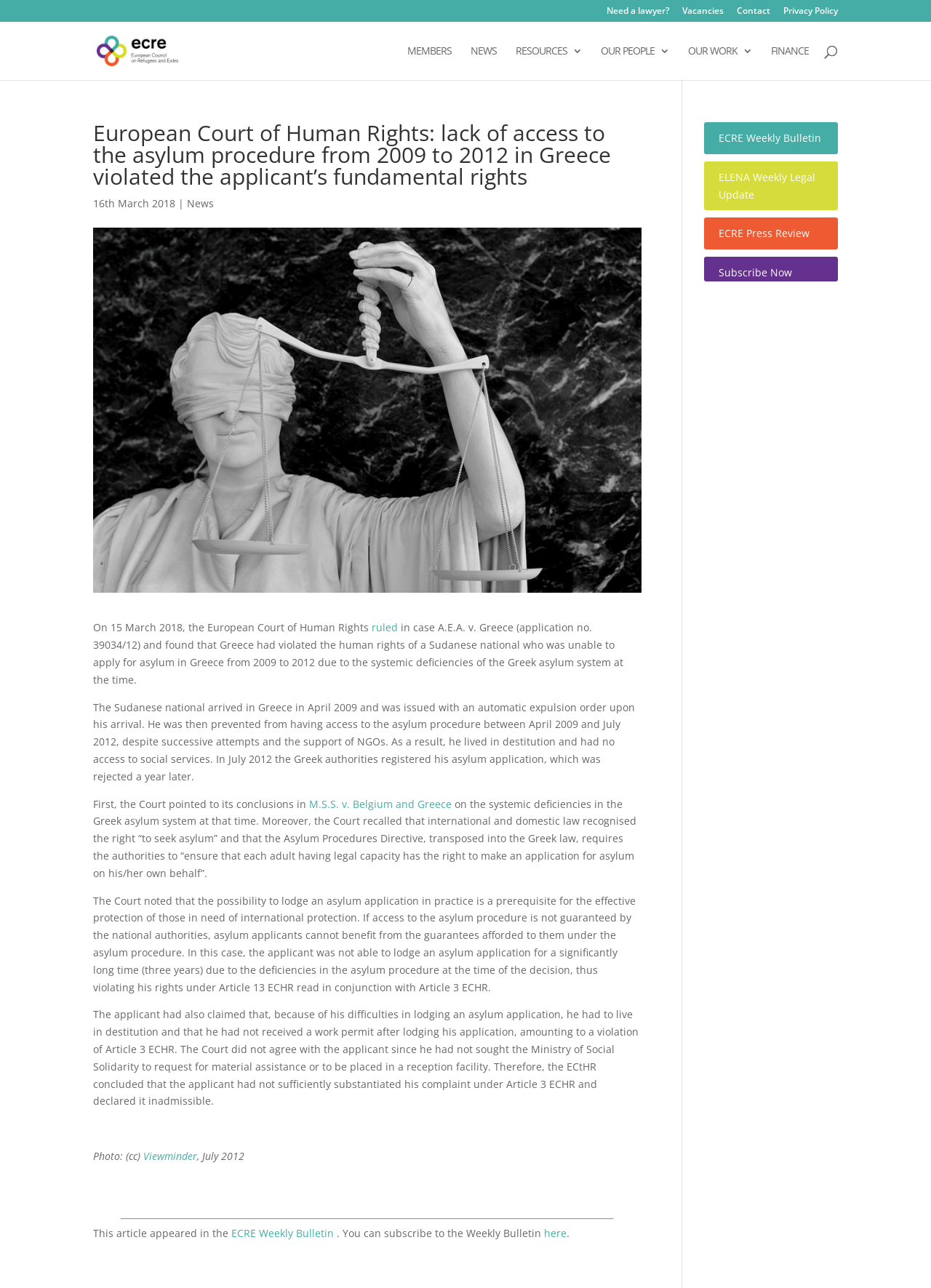What is the date of the article?
Using the information from the image, answer the question thoroughly.

I found the date of the article by looking at the top-right corner of the article, where the date is displayed.